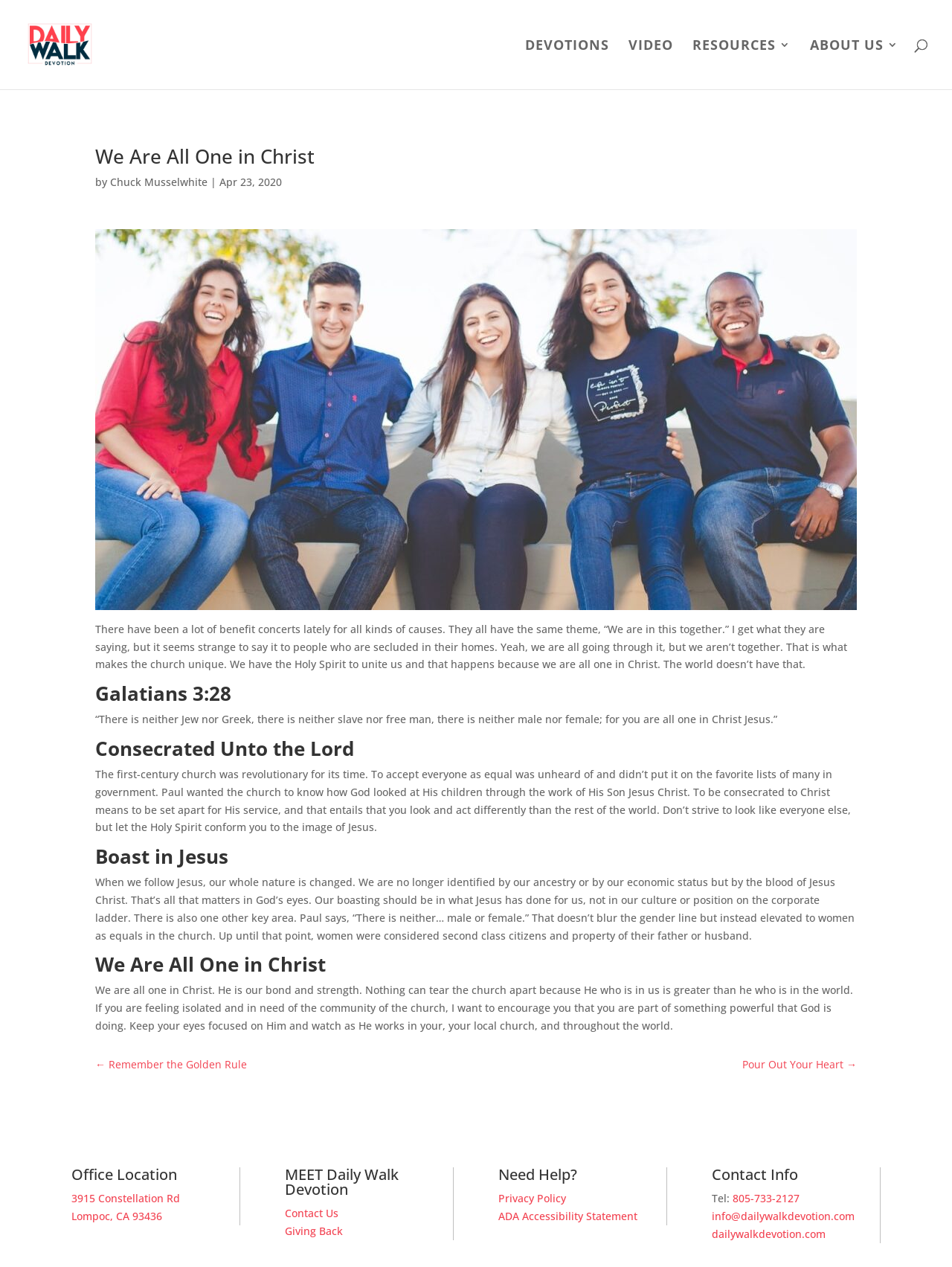Elaborate on the webpage's design and content in a detailed caption.

This webpage is about a daily devotion titled "We Are All One in Christ" from Daily Walk Devotion. At the top, there is a logo image and a link to "Daily Walk Devotion" on the left, followed by a navigation menu with links to "DEVOTIONS", "VIDEO", "RESOURCES 3", and "ABOUT US 3" on the right.

Below the navigation menu, there is a heading "We Are All One in Christ" followed by the author's name "Chuck Musselwhite" and the date "Apr 23, 2020". A large image takes up most of the width of the page, with a passage of text below it discussing the uniqueness of the church and the Holy Spirit's role in uniting believers.

The main content of the page is divided into four sections, each with a heading: "Galatians 3:28", "Consecrated Unto the Lord", "Boast in Jesus", and "We Are All One in Christ". Each section contains a passage of text, with some including links to related content.

At the bottom of the page, there are several sections with links to various resources, including office location, contact information, and help resources such as privacy policy and ADA accessibility statement. There are also links to previous and next devotionals, "Remember the Golden Rule" and "Pour Out Your Heart".